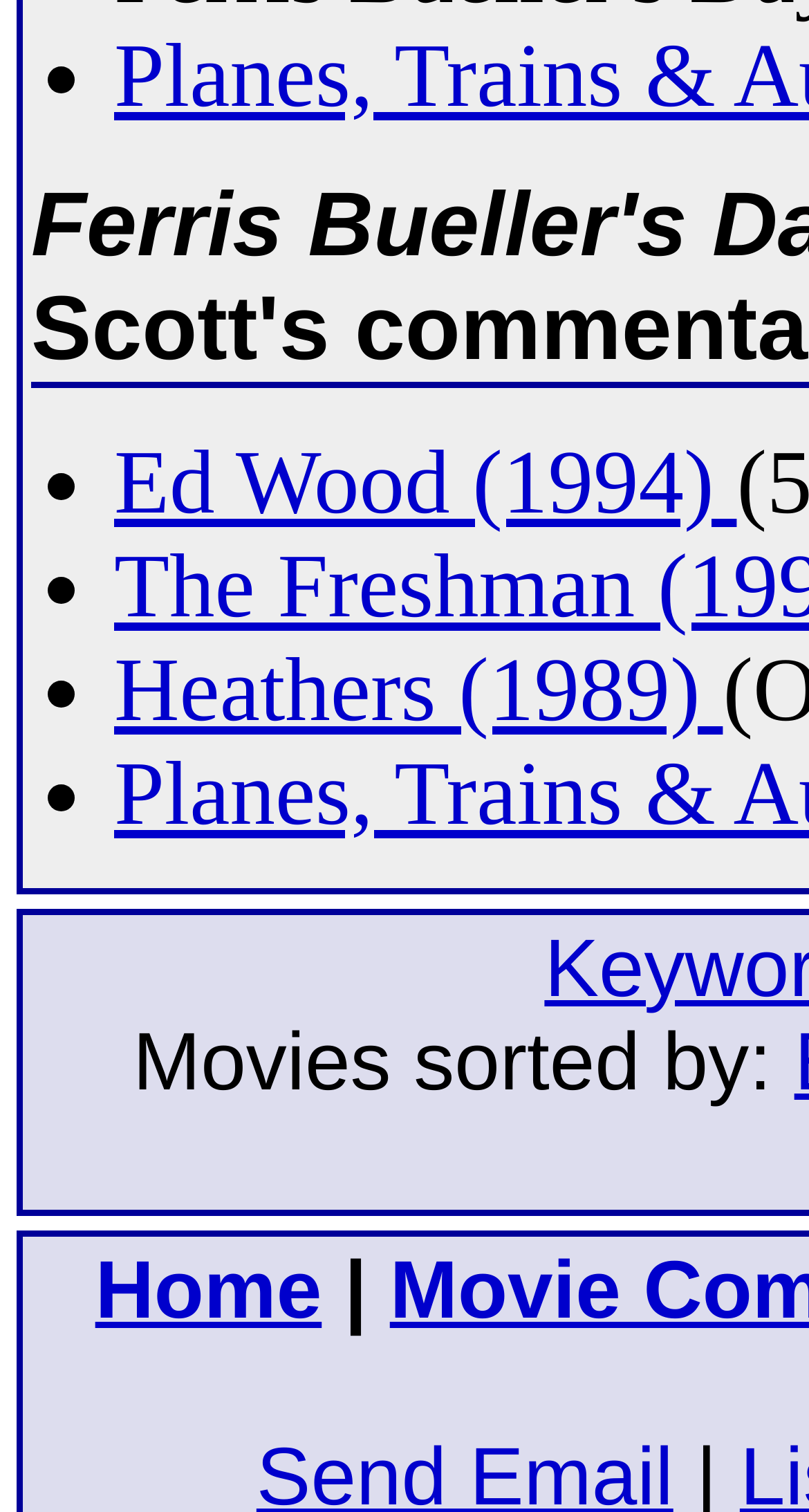Give a concise answer of one word or phrase to the question: 
How many movies are listed?

At least 2